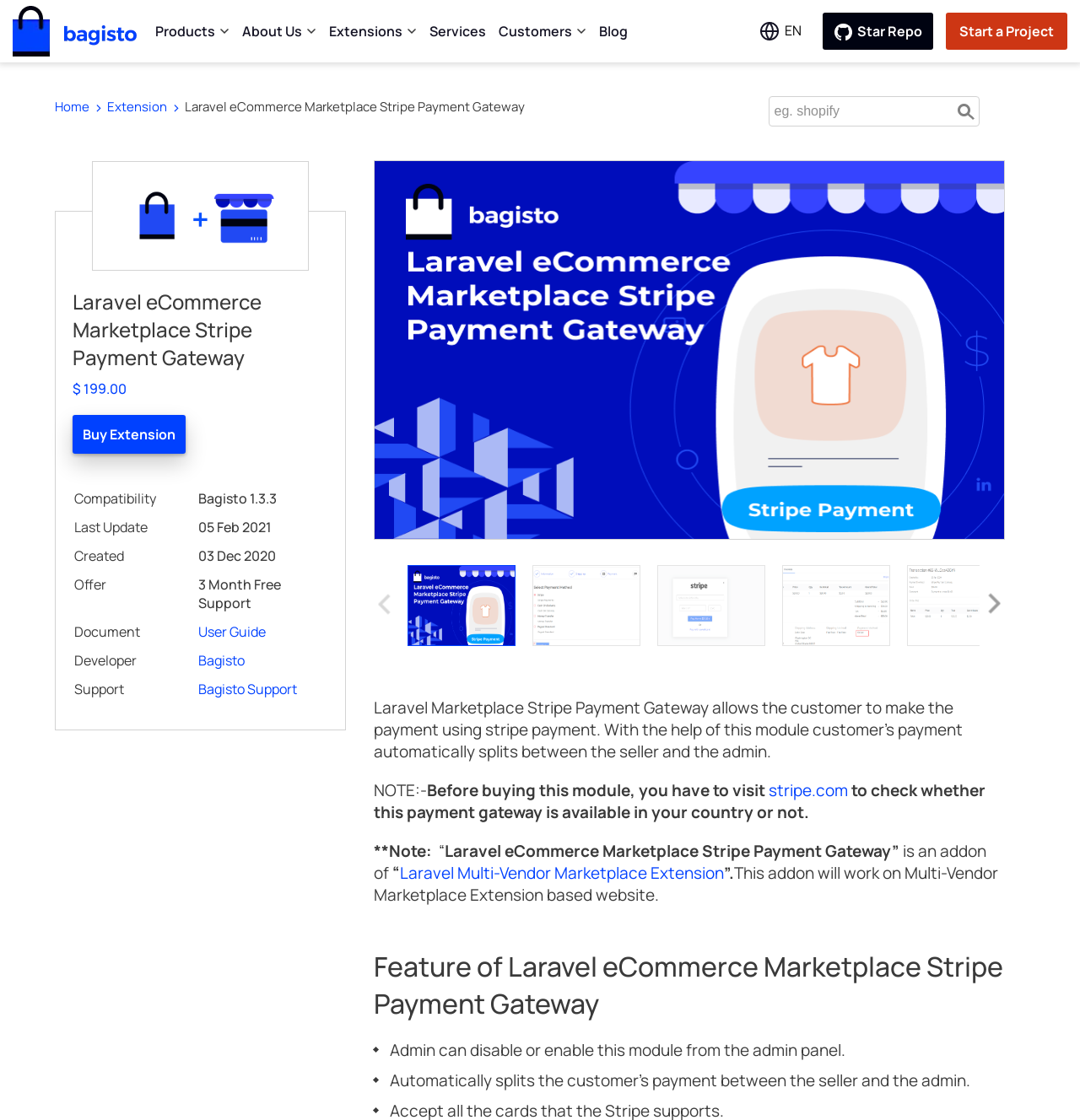Give a concise answer of one word or phrase to the question: 
What is the price of the Laravel eCommerce Marketplace Stripe Payment Gateway?

$ 199.00